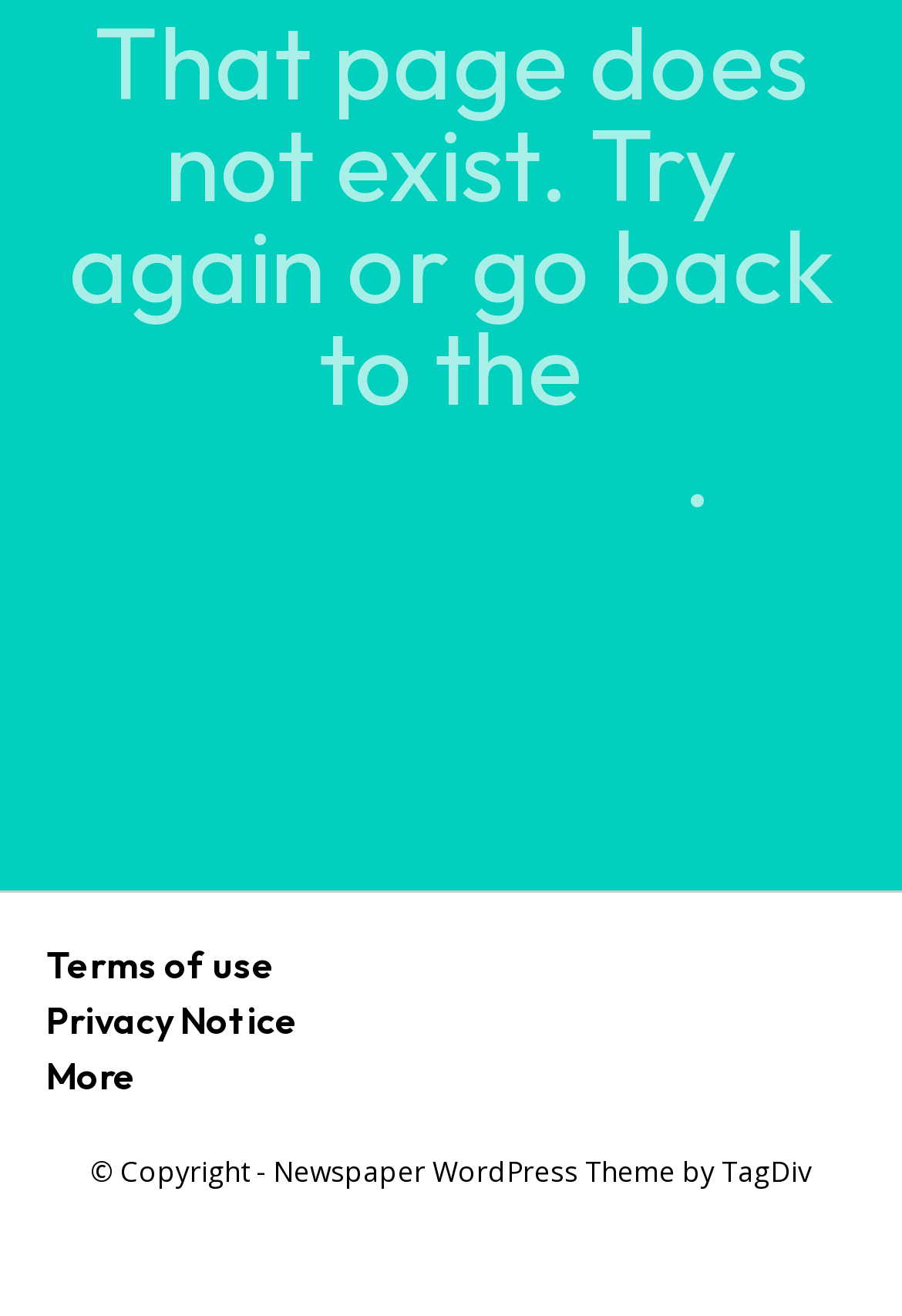Locate the UI element described by Terms of use in the provided webpage screenshot. Return the bounding box coordinates in the format (top-left x, top-left y, bottom-right x, bottom-right y), ensuring all values are between 0 and 1.

[0.051, 0.715, 0.305, 0.75]